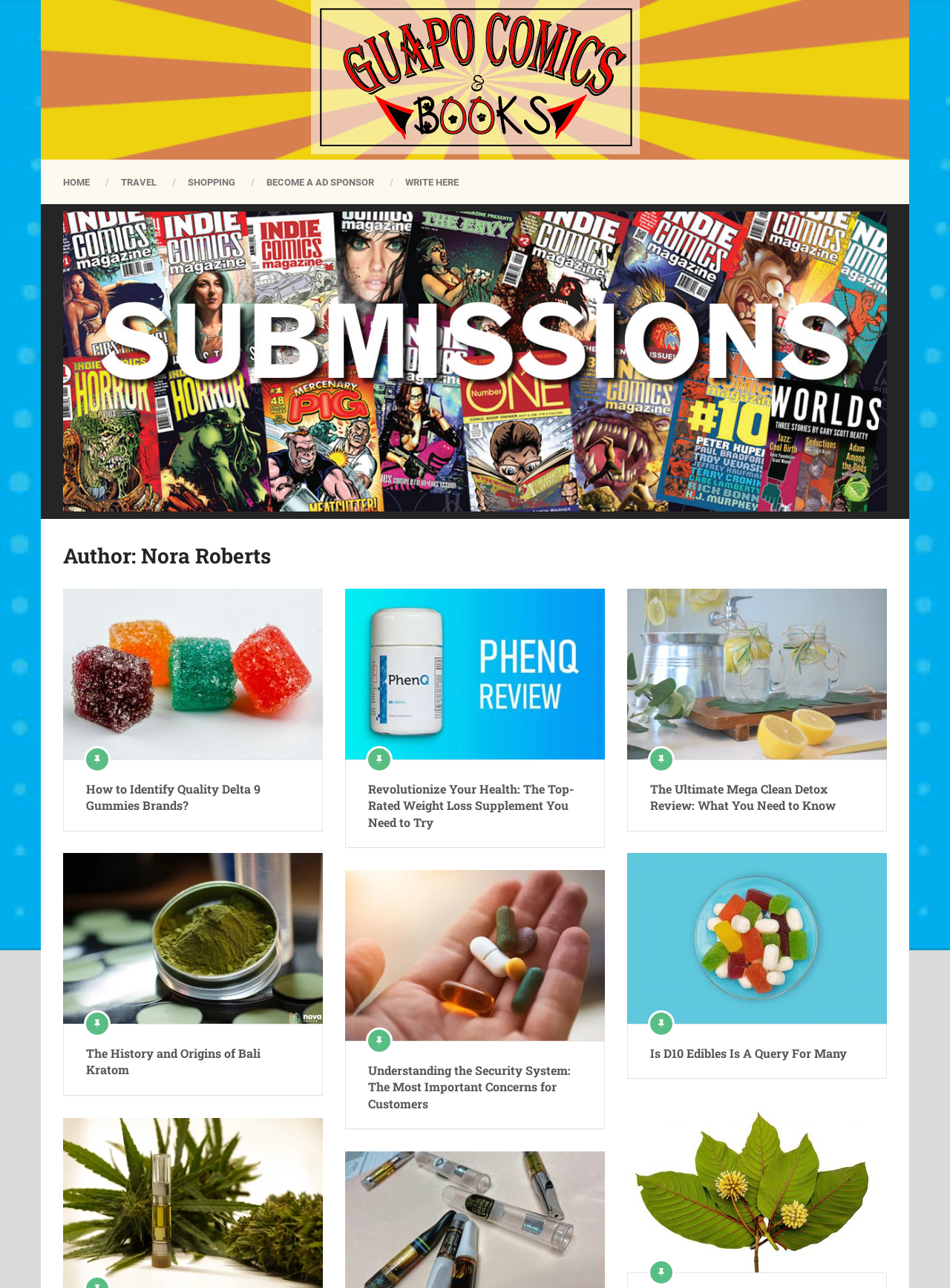Answer the question briefly using a single word or phrase: 
What is the purpose of the links with '' text?

Read full answer